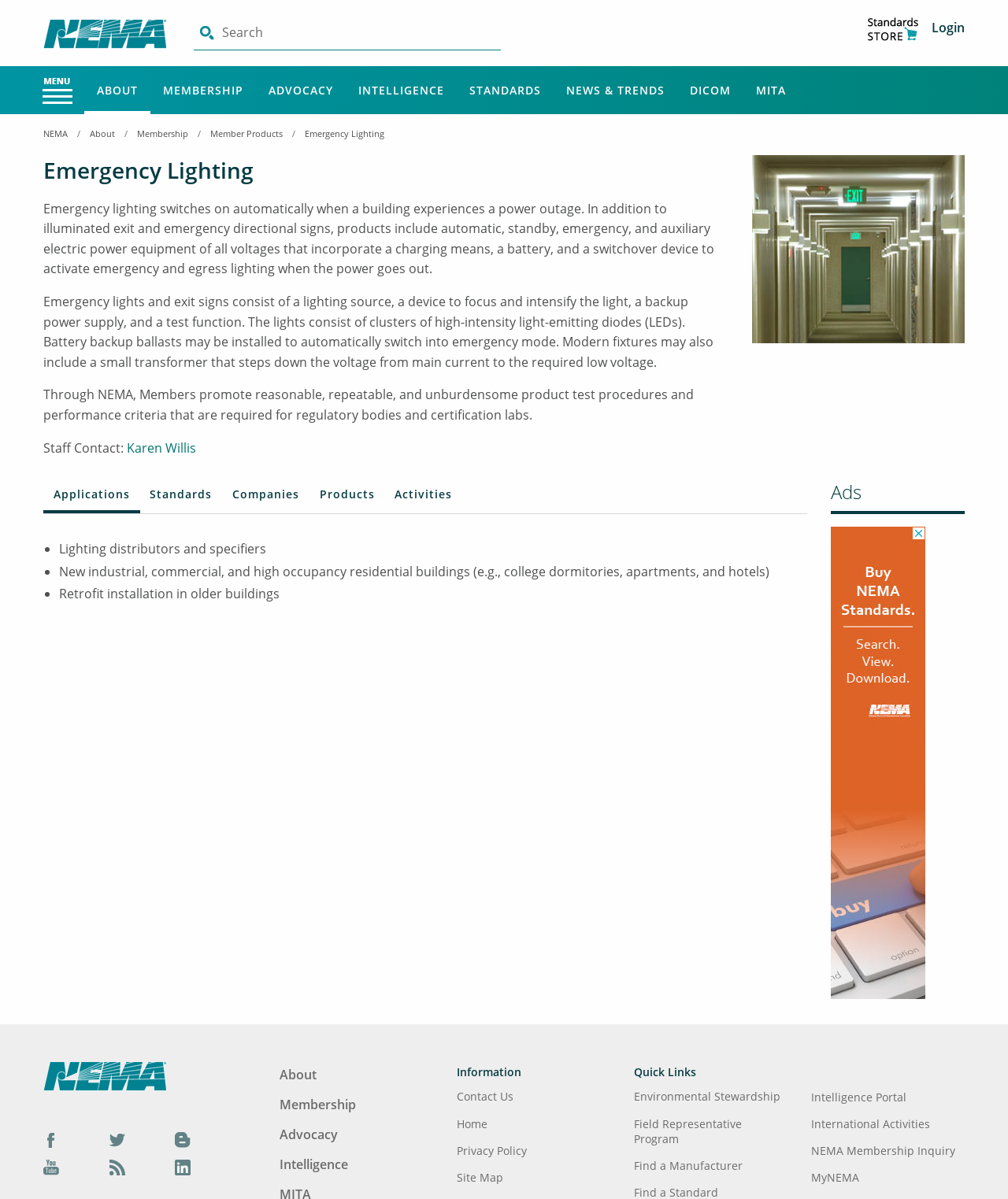Given the element description Online Only, predict the bounding box coordinates for the UI element in the webpage screenshot. The format should be (top-left x, top-left y, bottom-right x, bottom-right y), and the values should be between 0 and 1.

None